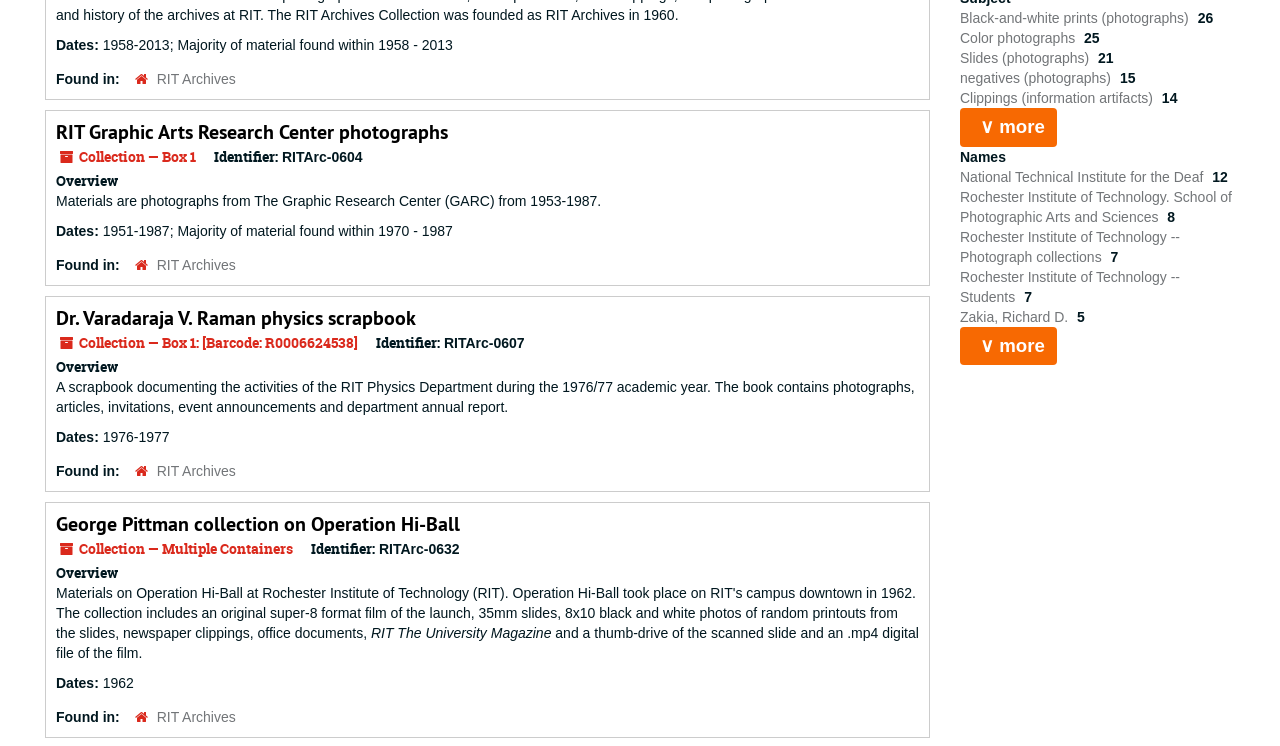Extract the bounding box coordinates for the described element: "Black-and-white prints (photographs)". The coordinates should be represented as four float numbers between 0 and 1: [left, top, right, bottom].

[0.75, 0.013, 0.932, 0.035]